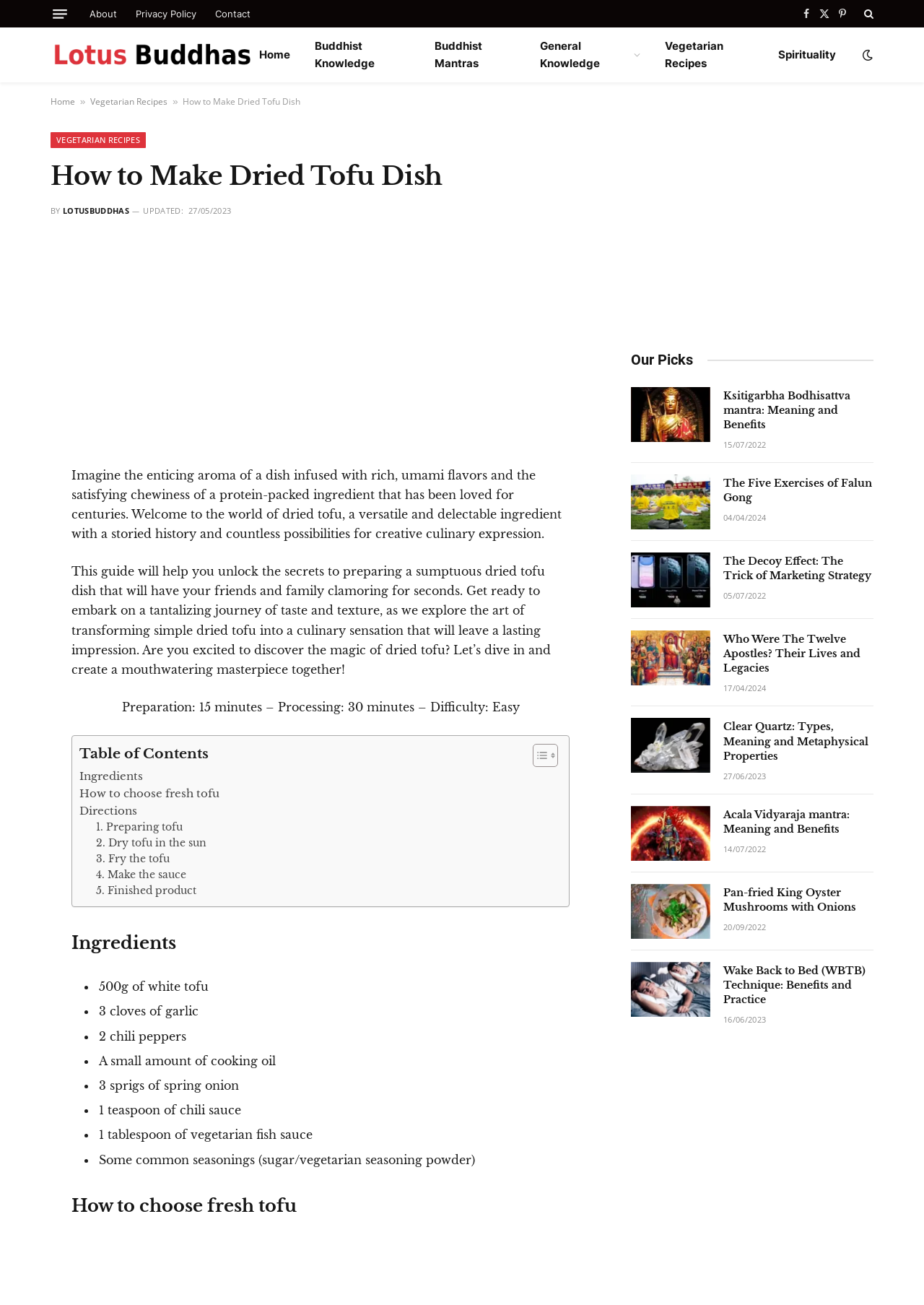Locate the bounding box coordinates of the element you need to click to accomplish the task described by this instruction: "Visit the 'Vegetarian Recipes' page".

[0.706, 0.021, 0.829, 0.063]